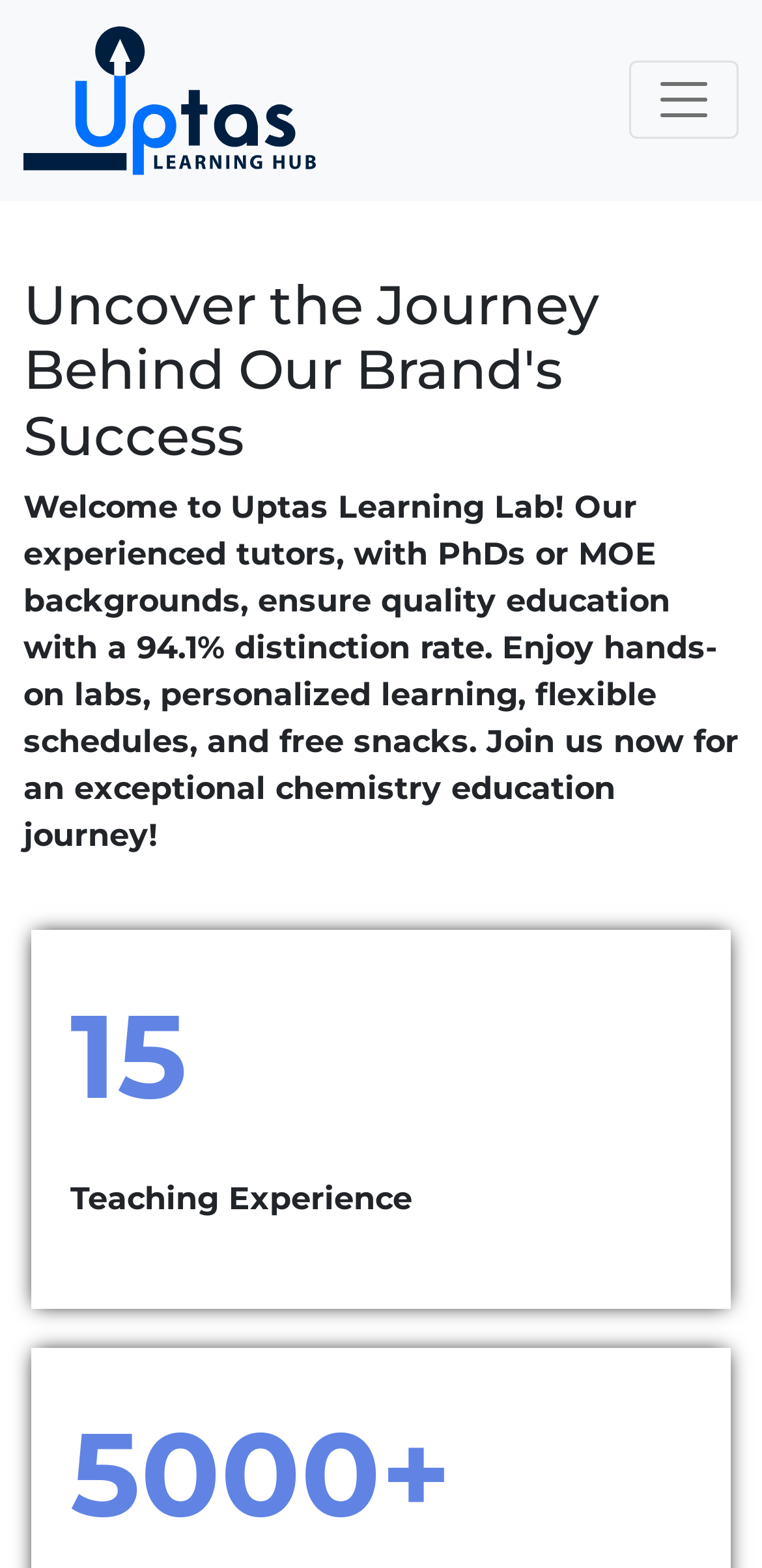How many students have been taught by the tutors?
Could you give a comprehensive explanation in response to this question?

I found the number of students taught by looking at the StaticText element that says '5000+' and is located near the text 'Teaching Experience'.